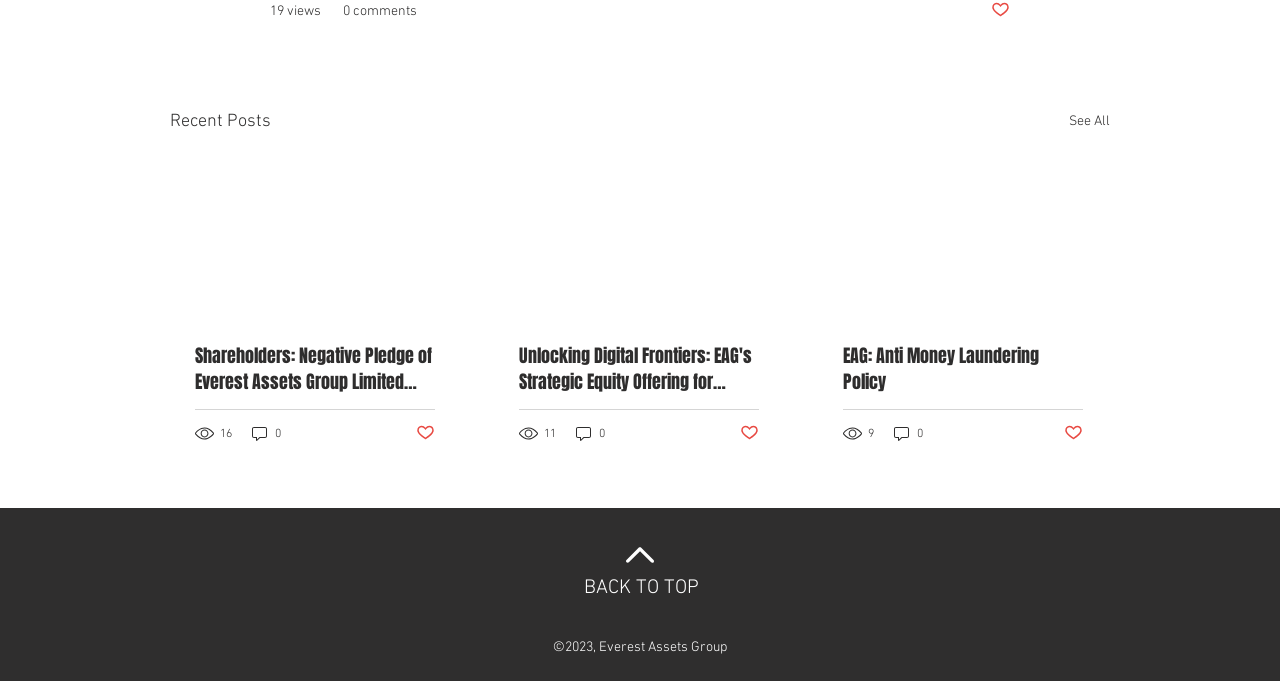Please determine the bounding box coordinates of the element to click on in order to accomplish the following task: "View recent posts". Ensure the coordinates are four float numbers ranging from 0 to 1, i.e., [left, top, right, bottom].

[0.133, 0.157, 0.212, 0.199]